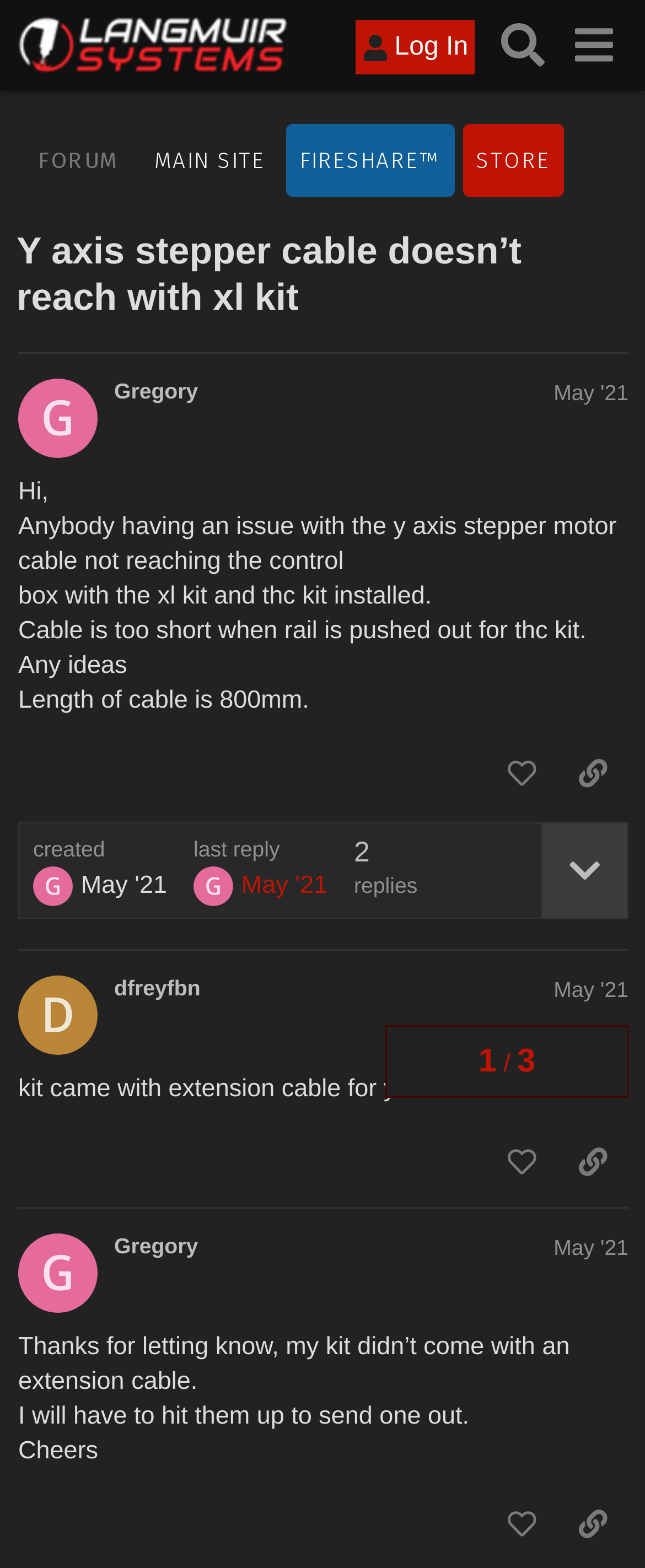How many replies are in this topic?
From the image, respond with a single word or phrase.

2